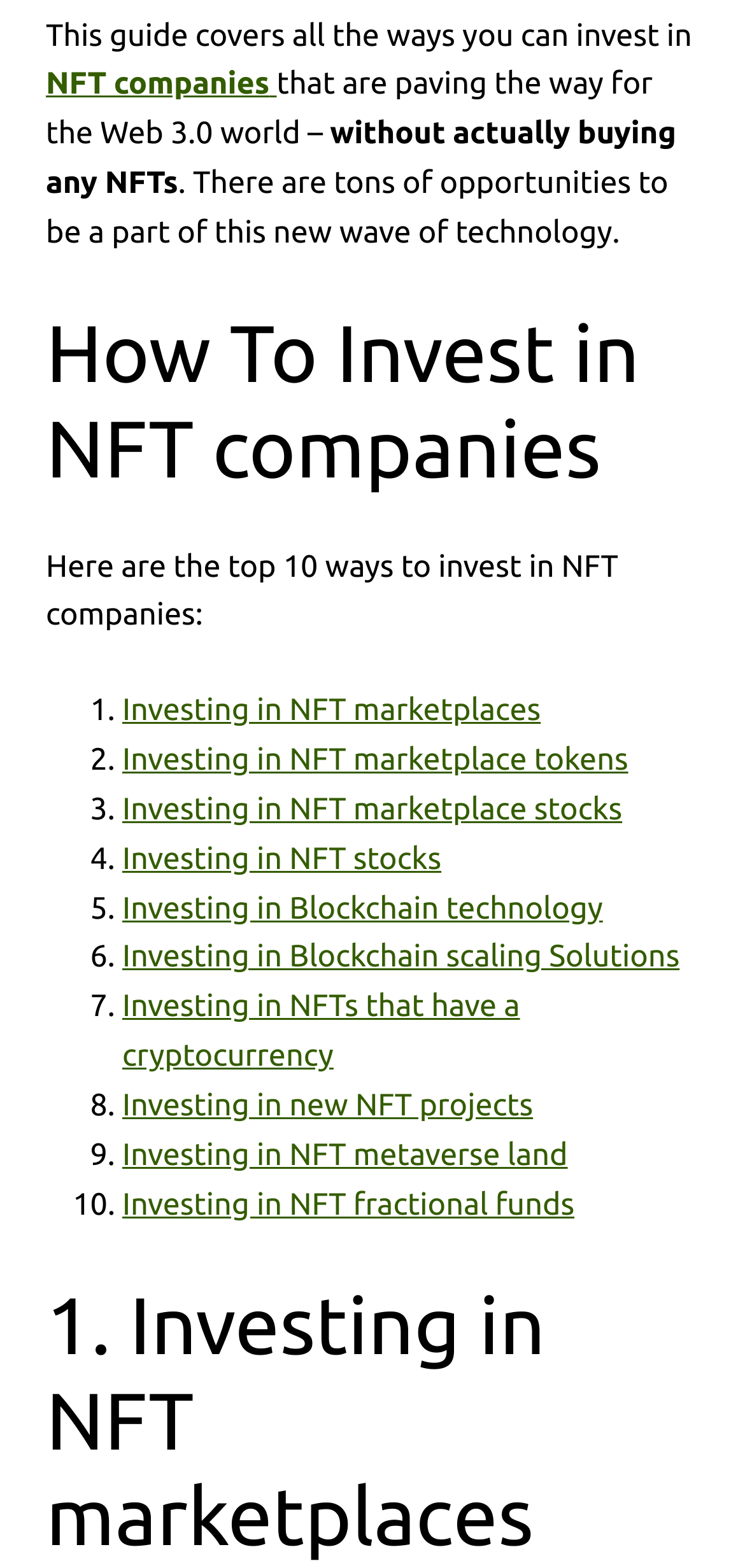Locate the bounding box coordinates of the element that should be clicked to execute the following instruction: "Explore 'Investing in NFT marketplaces'".

[0.164, 0.442, 0.726, 0.464]